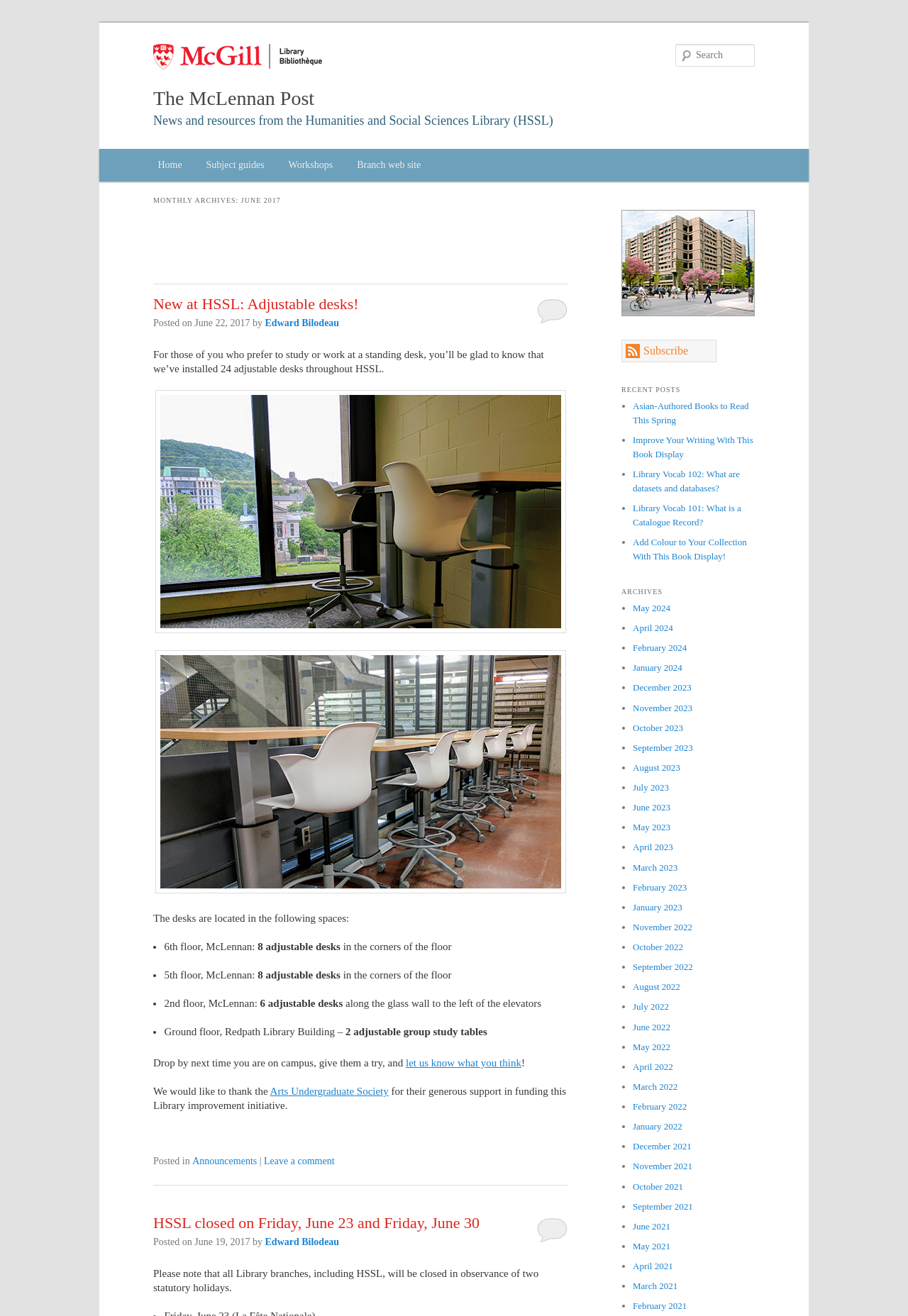Please identify the bounding box coordinates of the region to click in order to complete the given instruction: "click the 'Send' button". The coordinates should be four float numbers between 0 and 1, i.e., [left, top, right, bottom].

None